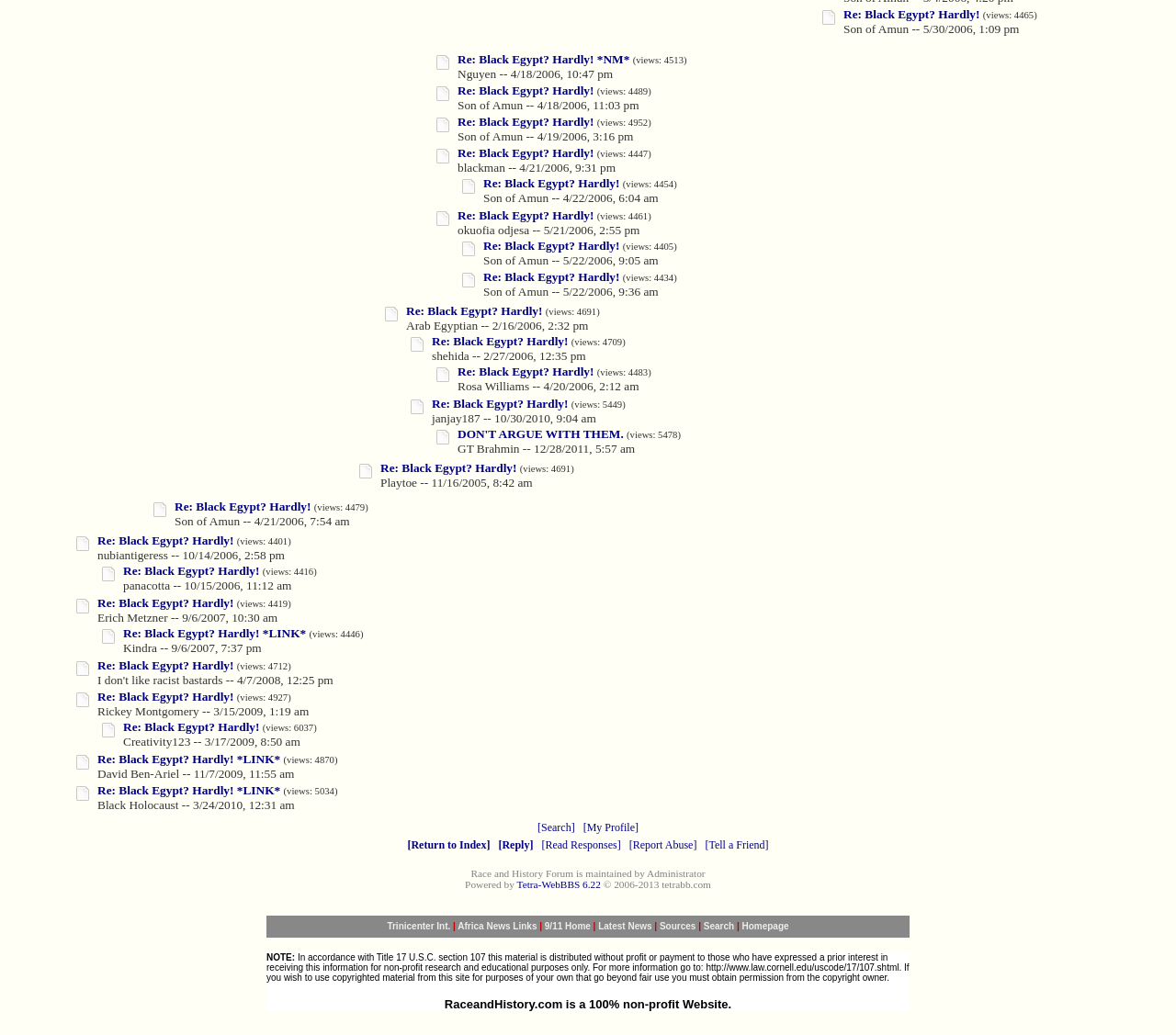How many views does the post by Son of Amun have?
Analyze the image and provide a thorough answer to the question.

The number of views for the post by Son of Amun can be found in the static text '(views: 4465)' which is adjacent to the link 'Re: Black Egypt? Hardly!' and the author's name.